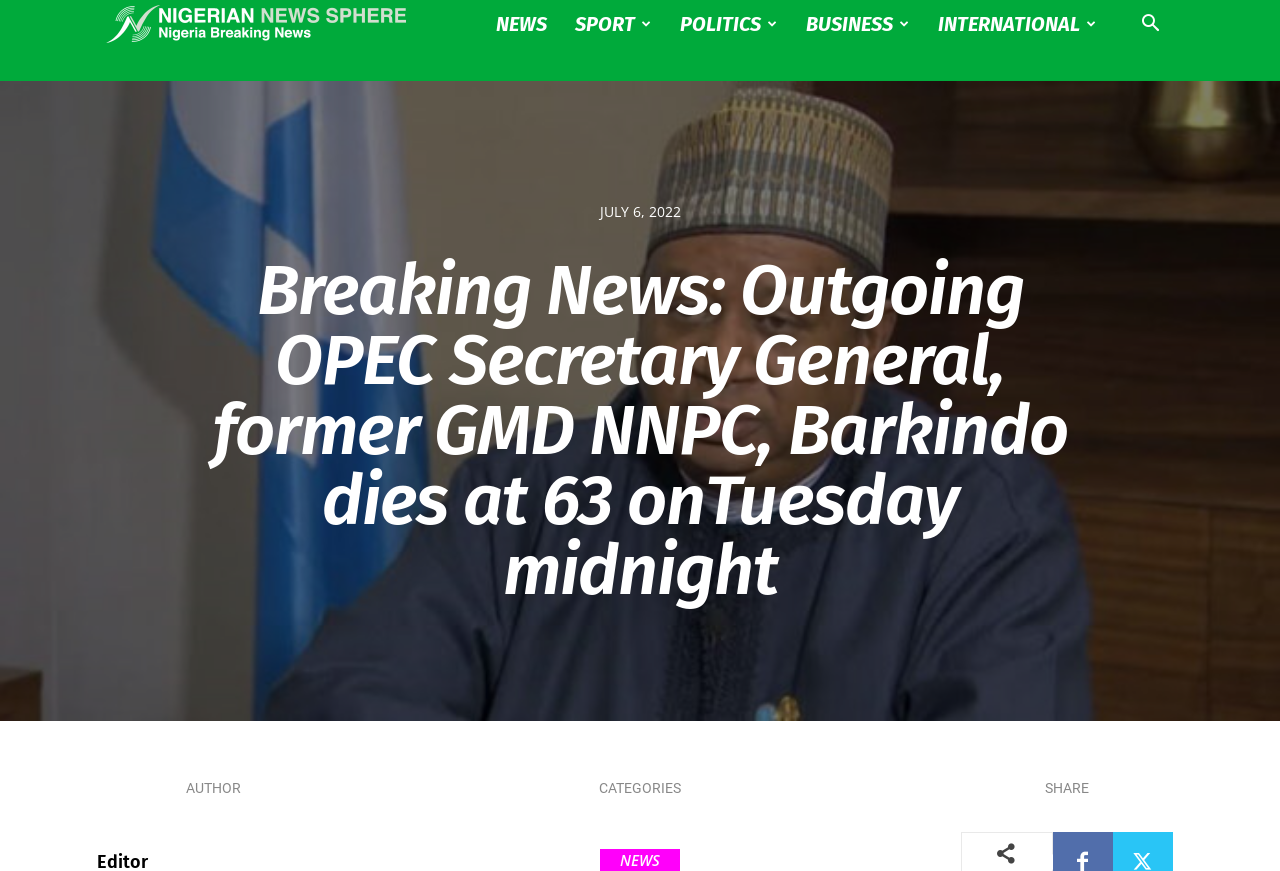What is the position of the search button?
We need a detailed and meticulous answer to the question.

I determined the position of the search button by looking at its bounding box coordinates [0.88, 0.018, 0.917, 0.04]. The x1 and x2 coordinates indicate that it is located on the right side of the webpage, and the y1 and y2 coordinates indicate that it is located near the top.